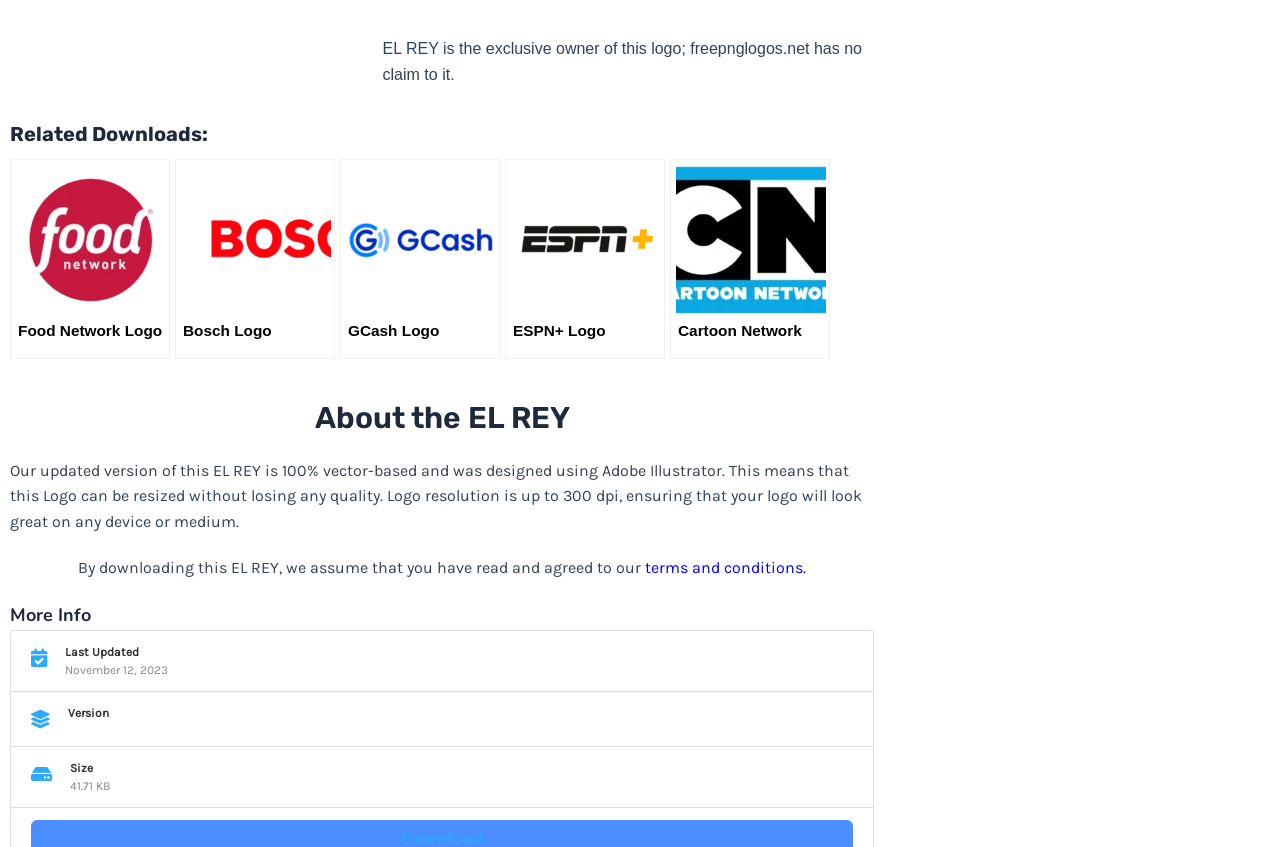Using the details in the image, give a detailed response to the question below:
What is the size of the EL REY logo?

The StaticText 'Size 41.71 KB' indicates that the size of the EL REY logo is 41.71 KB.